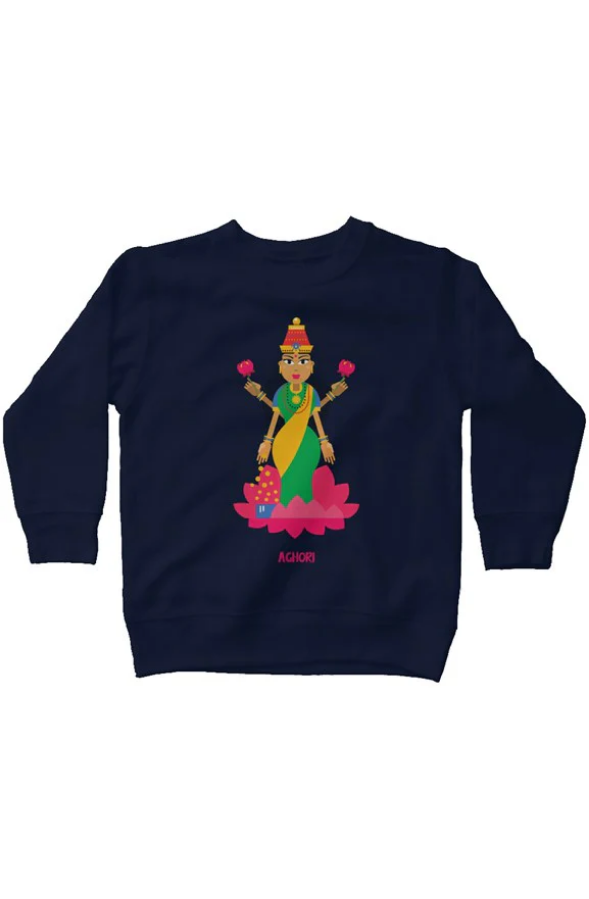Offer an in-depth caption for the image presented.

The image showcases a charming navy blue fleece sweatshirt designed for kids, prominently featuring a colorful illustration of Lakshmi, the Hindu goddess of beauty, wealth, and prosperity. The design captures Lakshmi adorned in traditional attire, holding lotus flowers in each hand, symbolizing purity and spiritual awakening. Below the illustration, the word "AGHORI" is boldly displayed, adding a unique cultural touch to the garment. This sweatshirt combines warmth and style, making it a perfect choice for children. The vibrant colors of the artwork stand out against the deep navy background, making it visually appealing for young wearers.